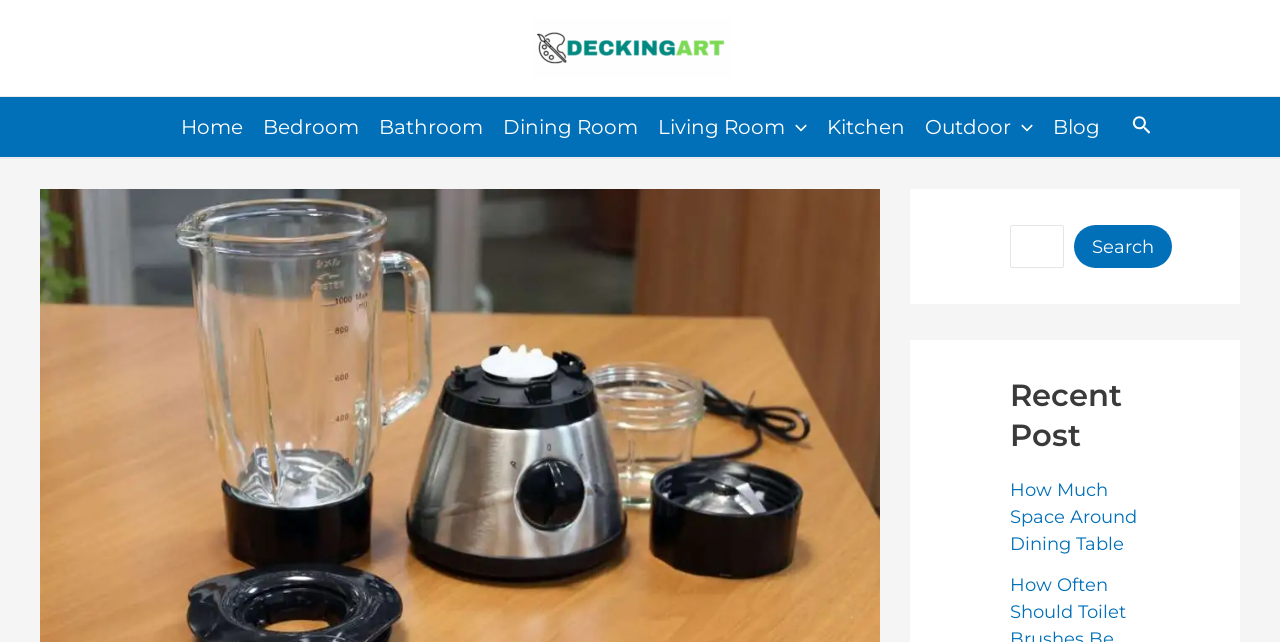Find the bounding box coordinates of the element's region that should be clicked in order to follow the given instruction: "go to the Home page". The coordinates should consist of four float numbers between 0 and 1, i.e., [left, top, right, bottom].

[0.133, 0.151, 0.197, 0.245]